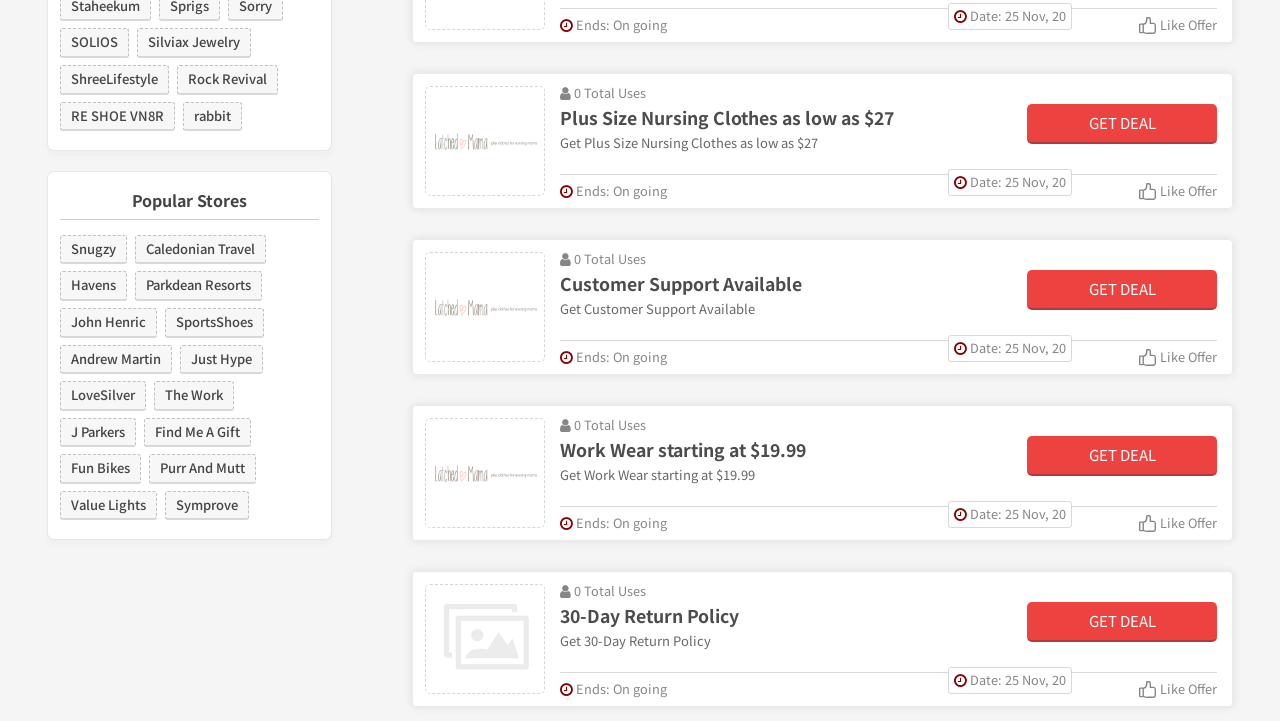Identify the bounding box of the UI element described as follows: "SOLIOS". Provide the coordinates as four float numbers in the range of 0 to 1 [left, top, right, bottom].

[0.047, 0.039, 0.101, 0.08]